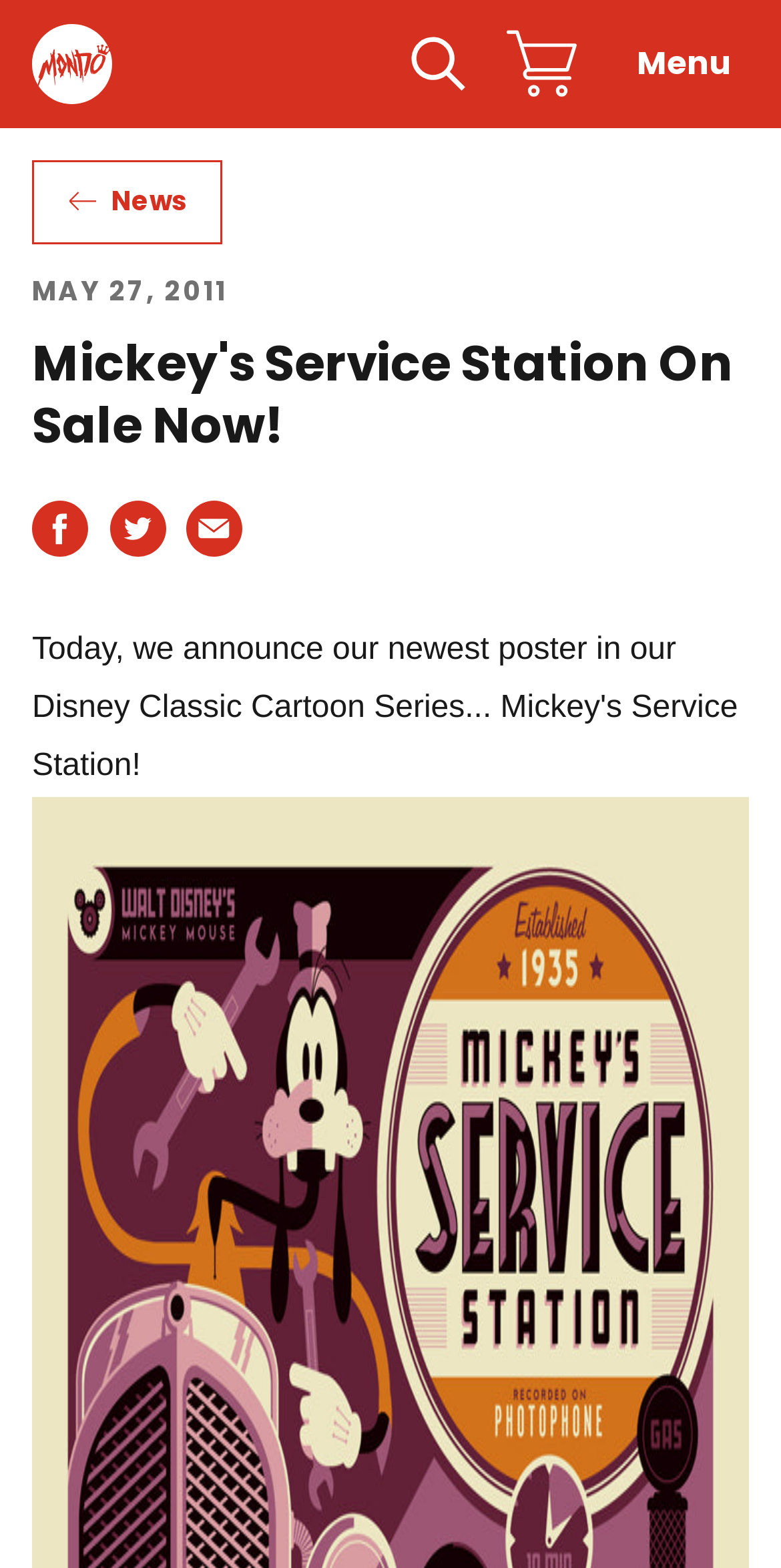Using the provided description: "Search", find the bounding box coordinates of the corresponding UI element. The output should be four float numbers between 0 and 1, in the format [left, top, right, bottom].

[0.713, 0.02, 0.862, 0.102]